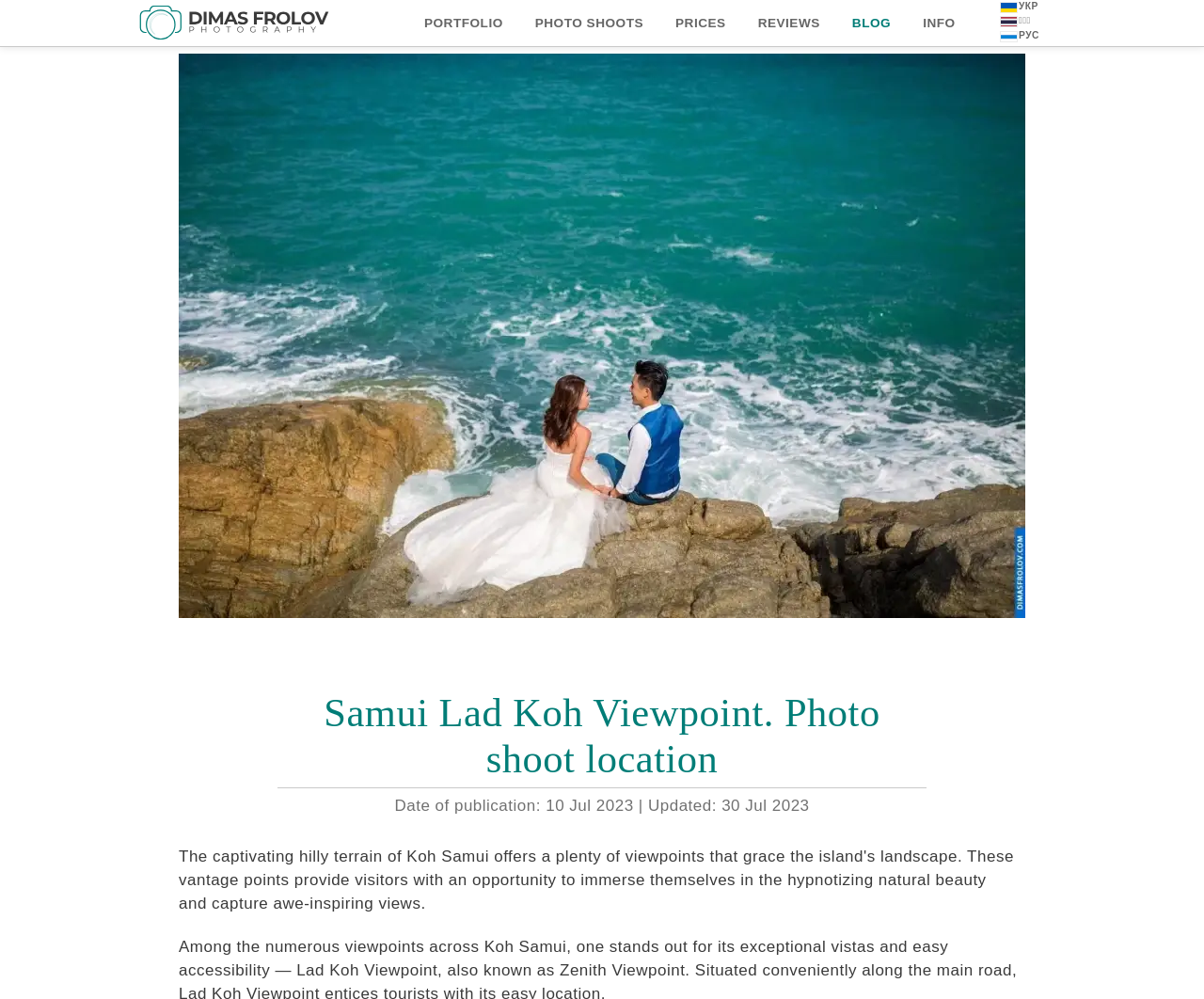What is the position of the language options?
Based on the image, provide your answer in one word or phrase.

Top right